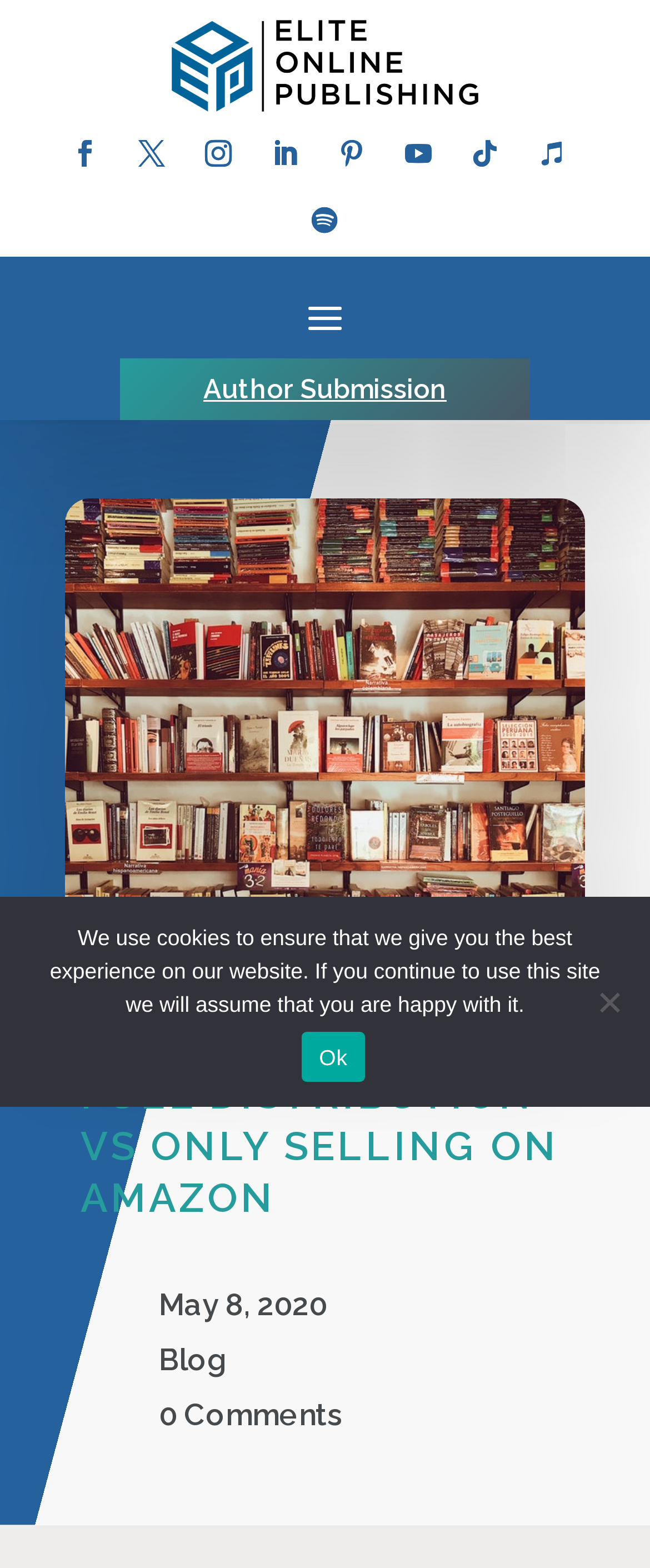What is the date of the blog post?
Please ensure your answer to the question is detailed and covers all necessary aspects.

The date of the blog post is mentioned in the heading 'May 8, 2020' which is present in the LayoutTable element.